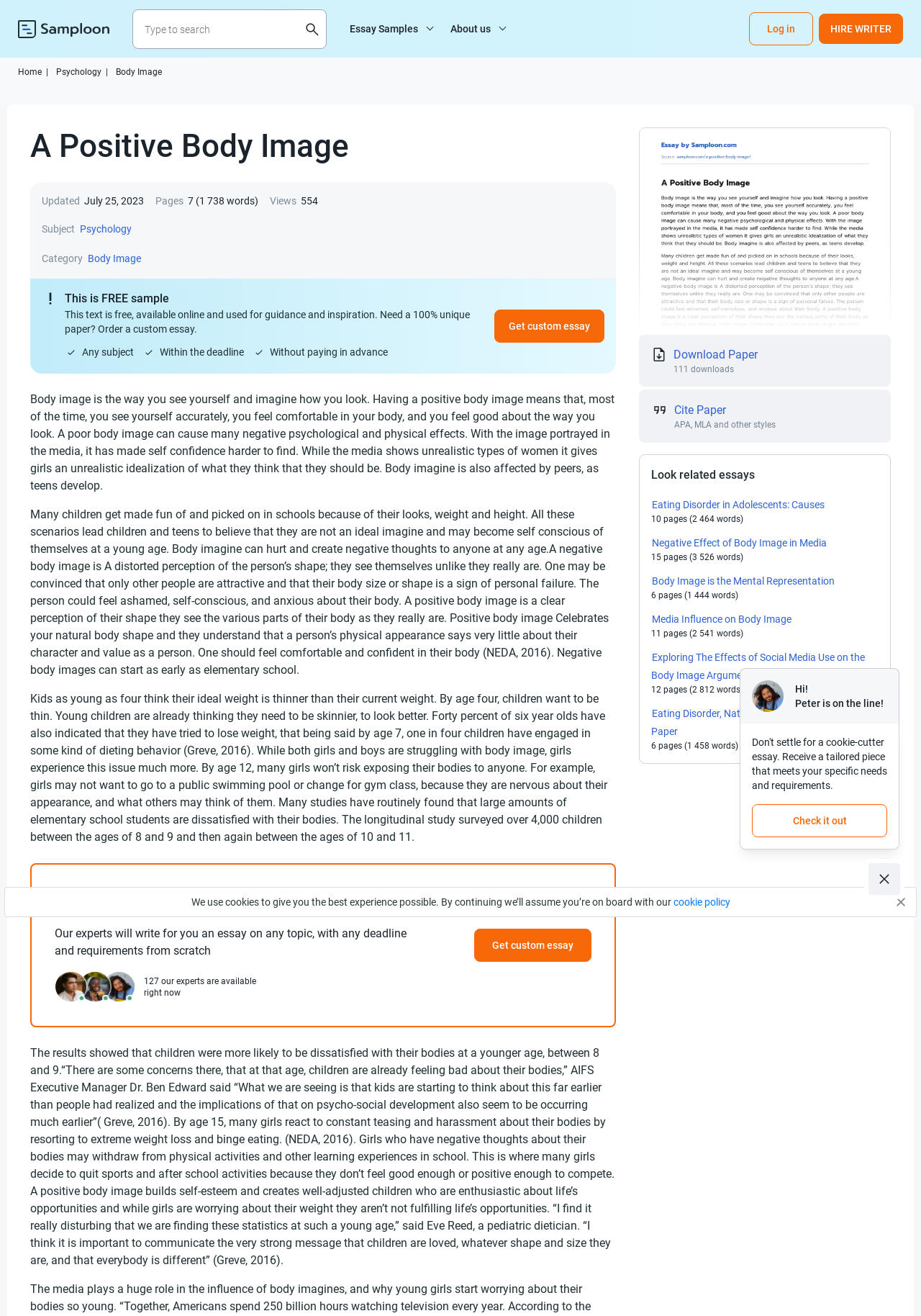Please provide a detailed answer to the question below based on the screenshot: 
How many pages is the essay?

The number of pages of the essay can be found in the text '7 (1 738 words)' which is located below the heading 'A Positive Body Image'.